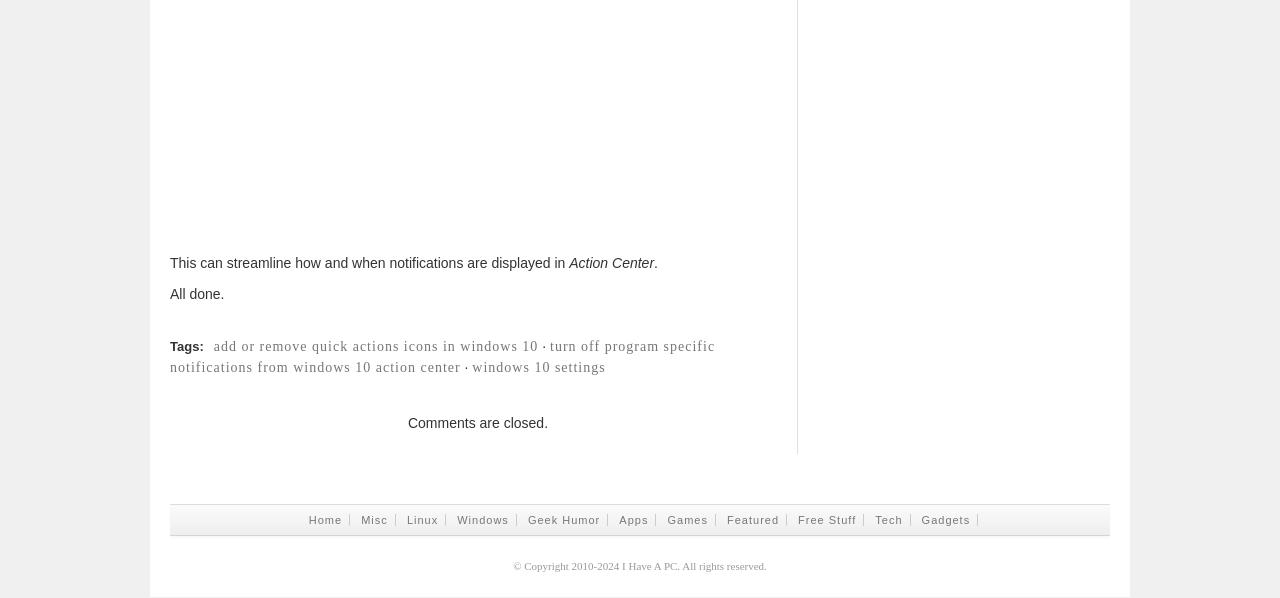Kindly respond to the following question with a single word or a brief phrase: 
What is the first sentence on the webpage?

This can streamline how and when notifications are displayed in